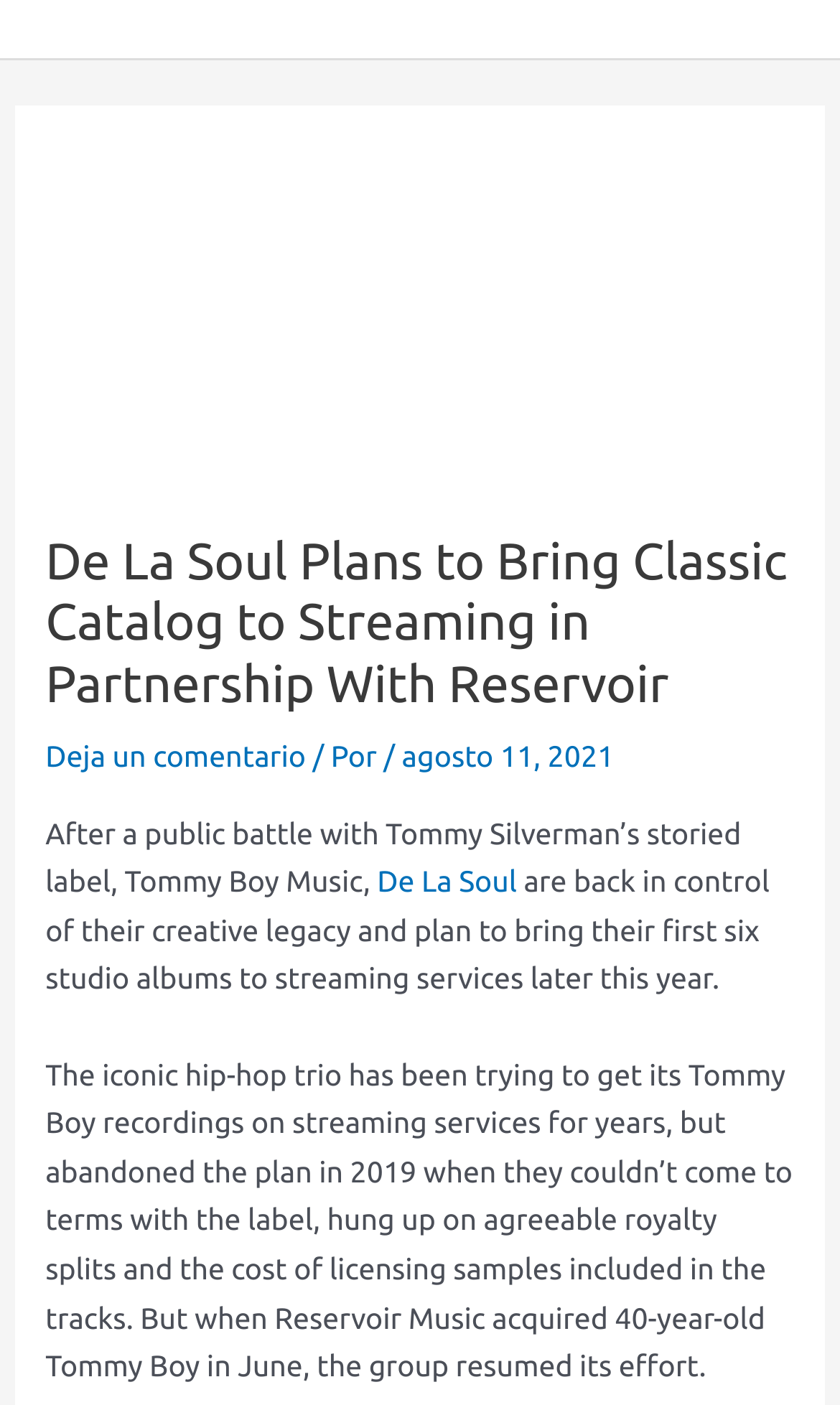Can you identify and provide the main heading of the webpage?

De La Soul Plans to Bring Classic Catalog to Streaming in Partnership With Reservoir